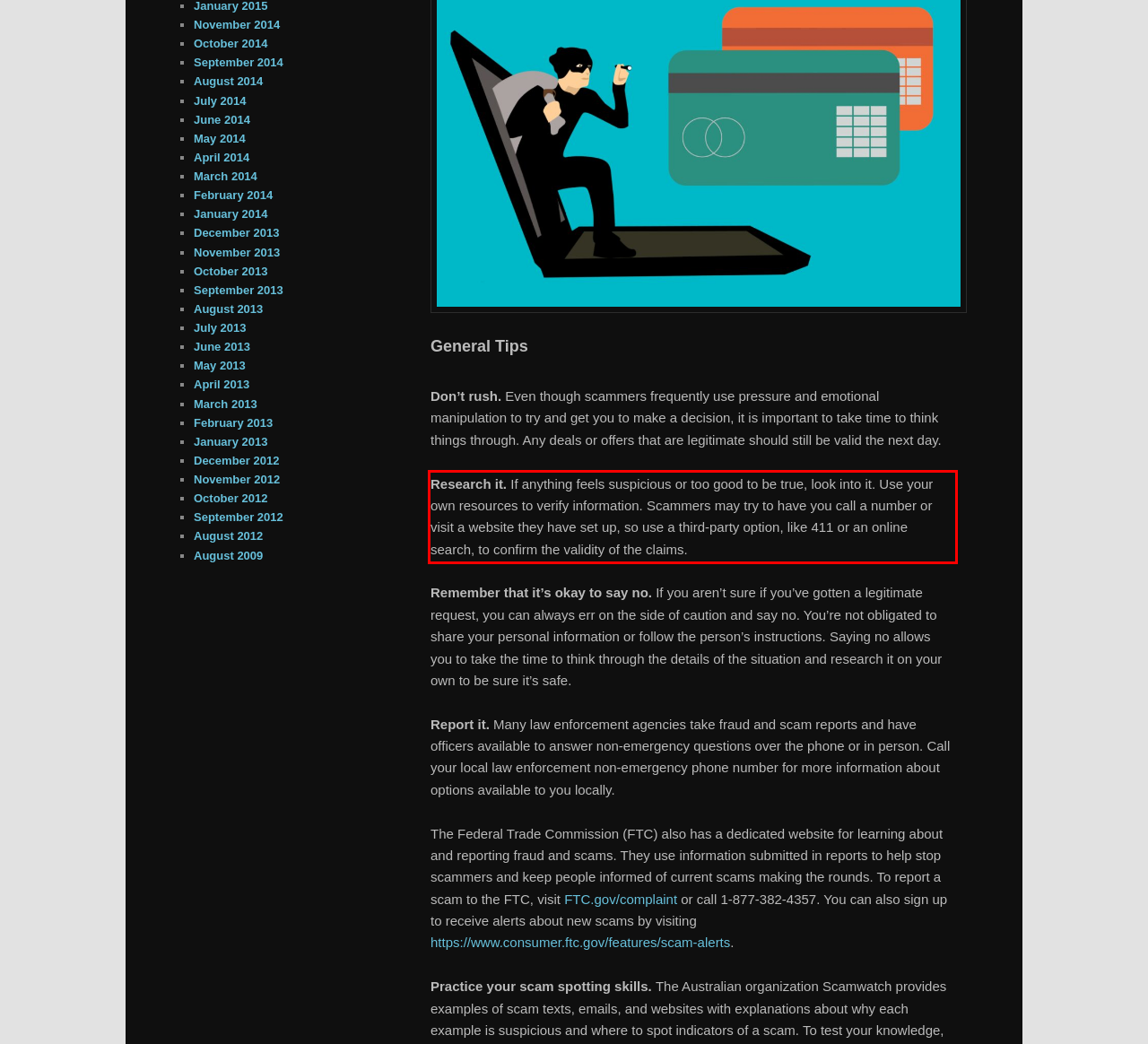By examining the provided screenshot of a webpage, recognize the text within the red bounding box and generate its text content.

Research it. If anything feels suspicious or too good to be true, look into it. Use your own resources to verify information. Scammers may try to have you call a number or visit a website they have set up, so use a third-party option, like 411 or an online search, to confirm the validity of the claims.